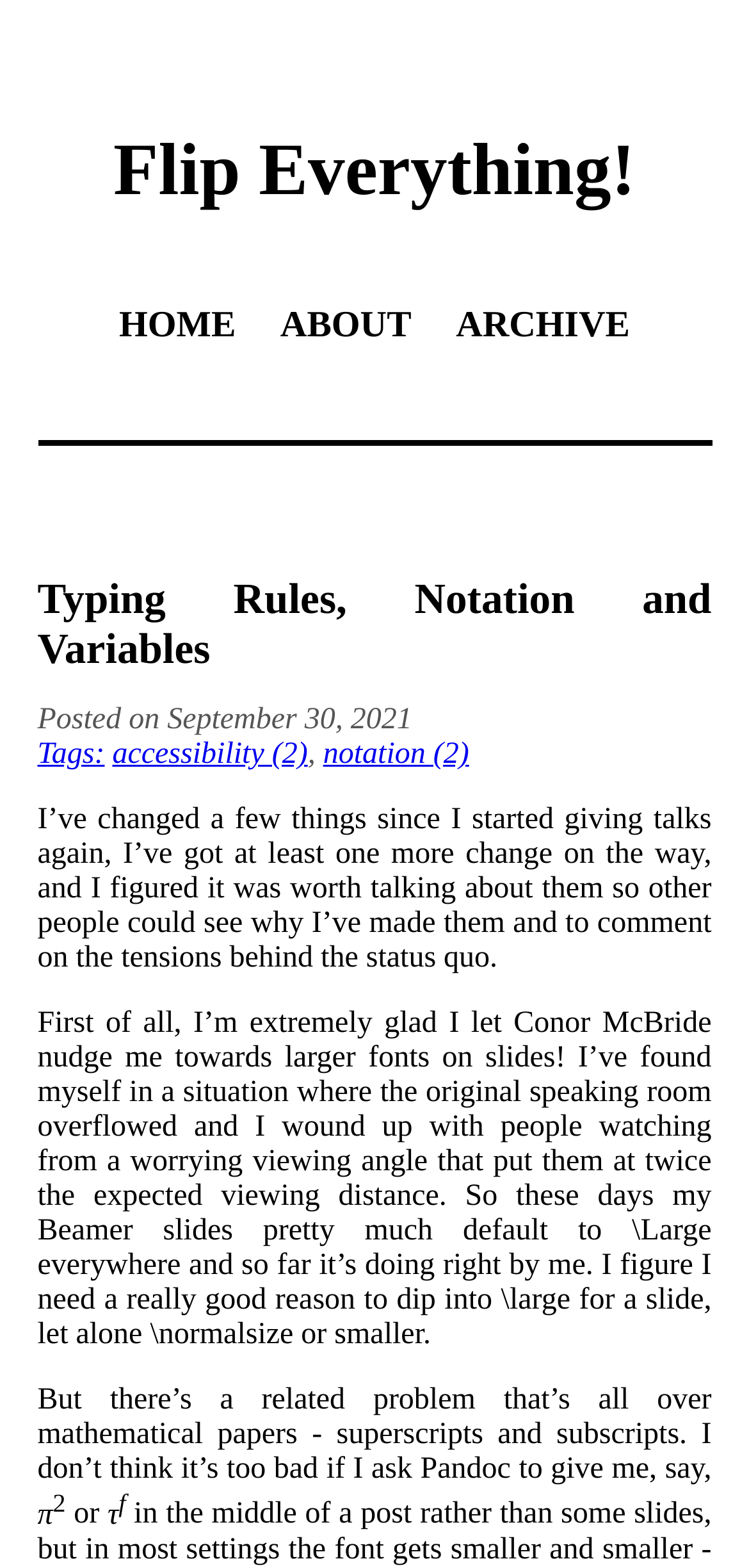What is the notation mentioned in the text?
Observe the image and answer the question with a one-word or short phrase response.

superscripts and subscripts